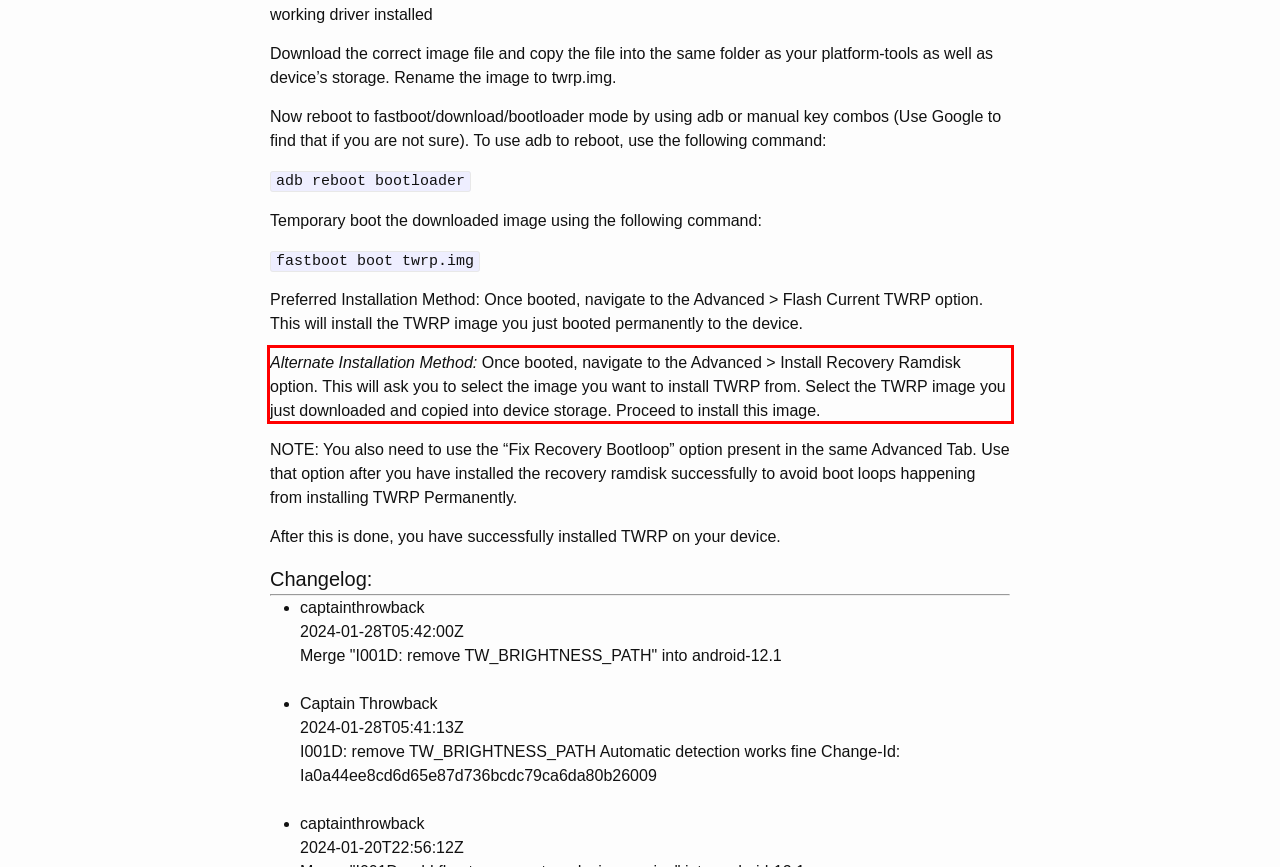Extract and provide the text found inside the red rectangle in the screenshot of the webpage.

Alternate Installation Method: Once booted, navigate to the Advanced > Install Recovery Ramdisk option. This will ask you to select the image you want to install TWRP from. Select the TWRP image you just downloaded and copied into device storage. Proceed to install this image.